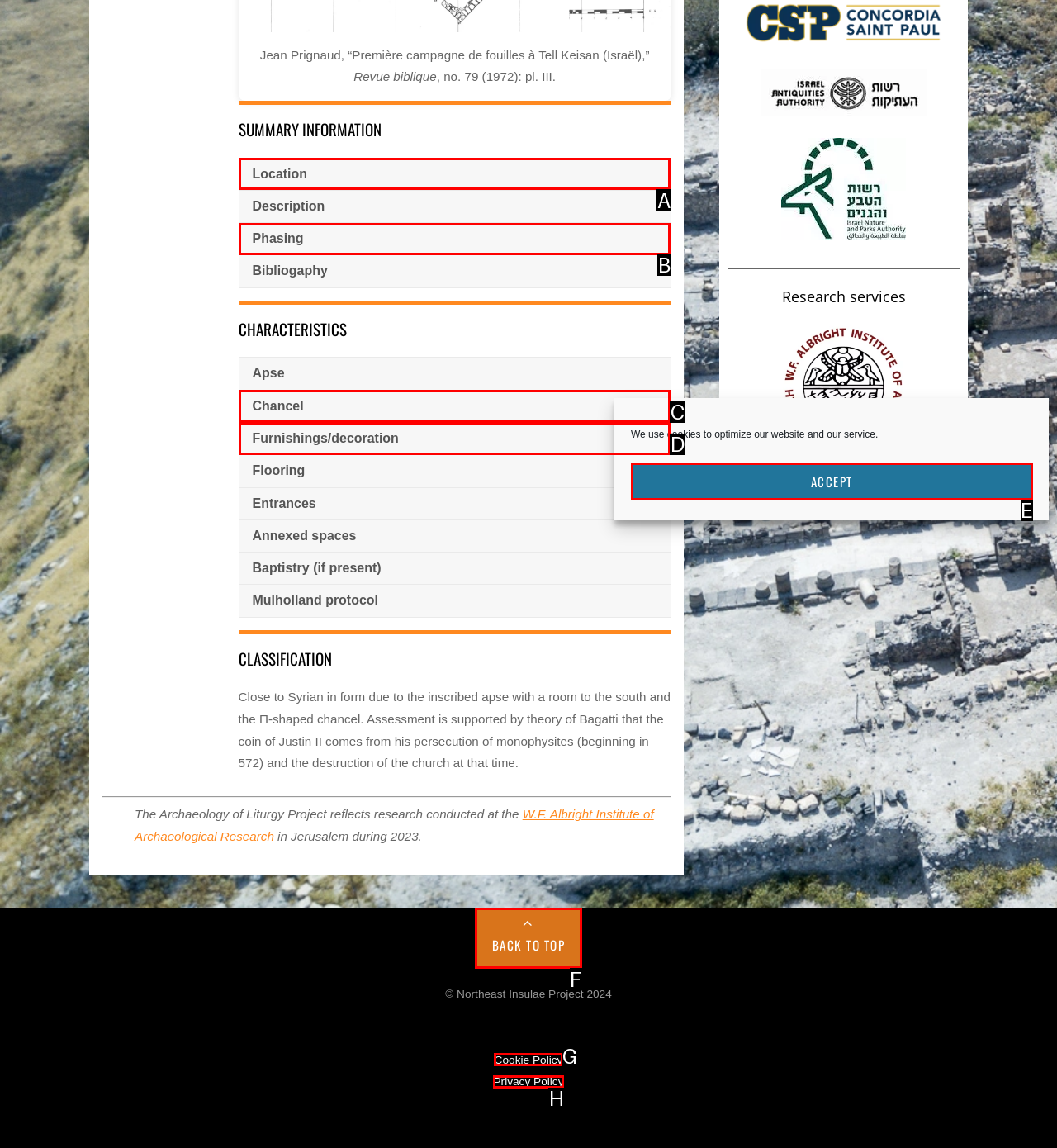Which UI element corresponds to this description: Back to Top
Reply with the letter of the correct option.

F